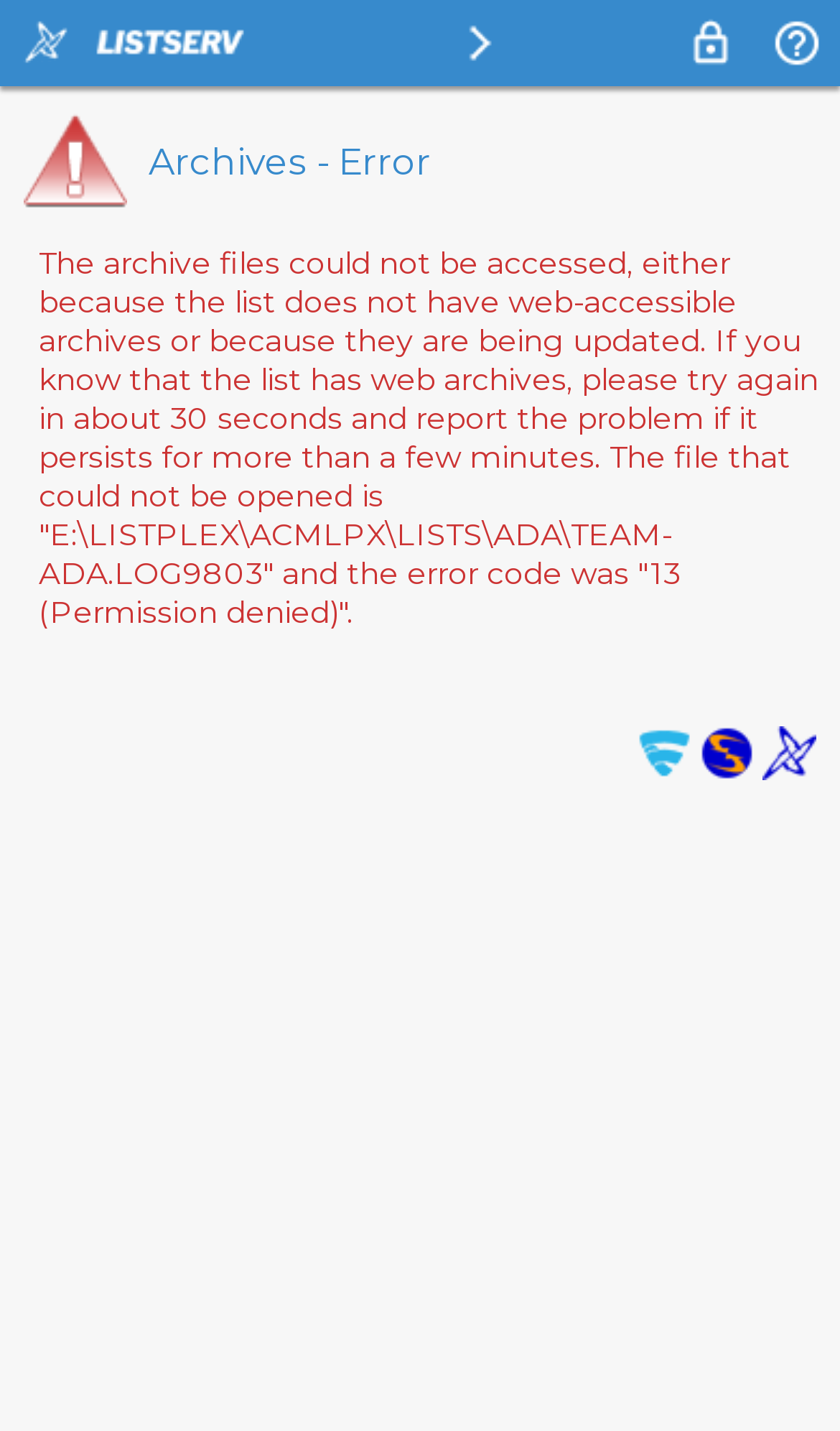Respond to the question below with a single word or phrase: What is the name of the list that has an archive error?

ADA